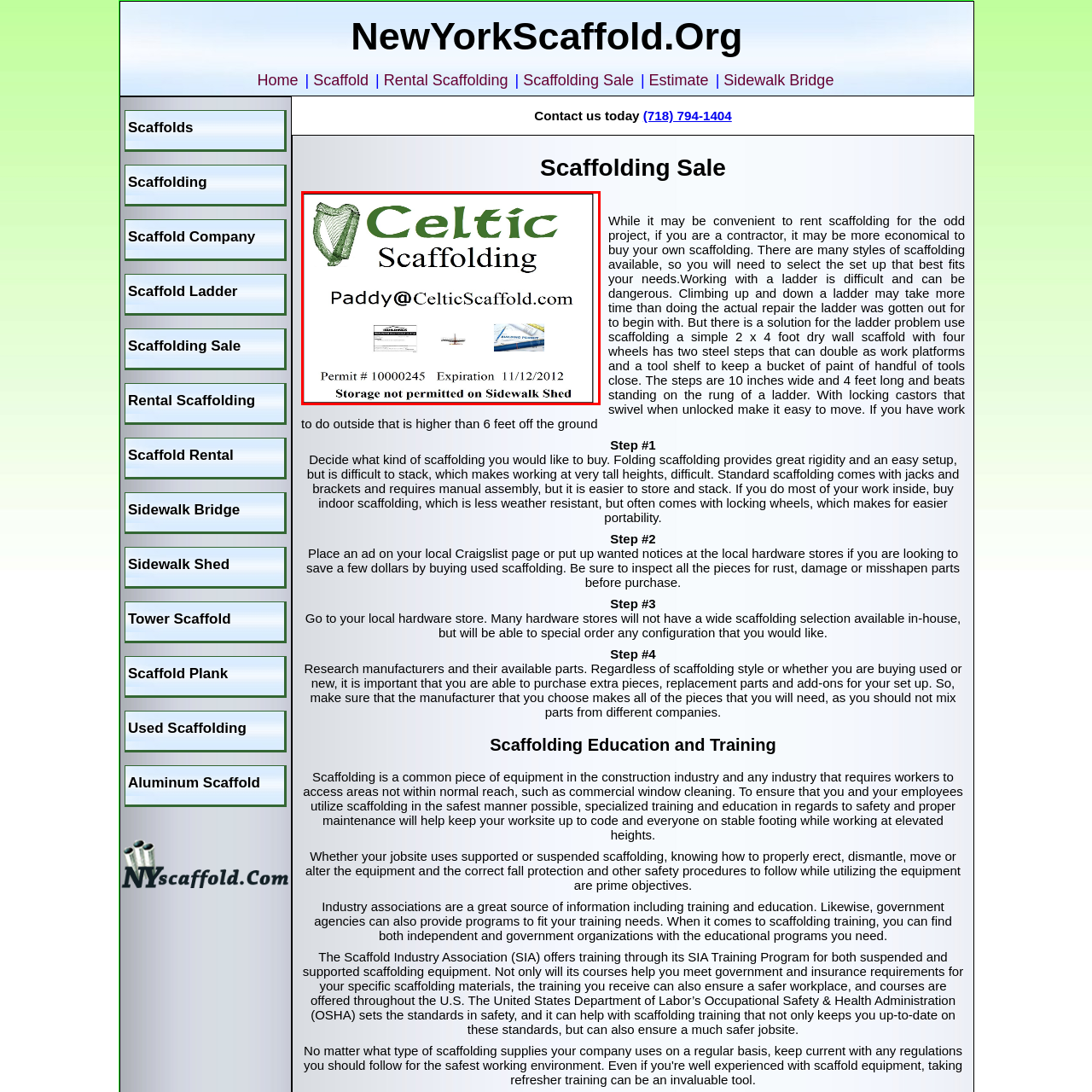Write a detailed description of the image enclosed in the red-bordered box.

The image features a business identification card for "Celtic Scaffolding." Prominently displayed is the company name in a bold, green font alongside a graphic of a harp, symbolizing its Celtic heritage. The contact information includes an email address, "Paddy@CelticScaffold.com." Below, relevant details such as the permit number (#10000245) and expiration date (11/12/2012) are noted. Additionally, there's a reminder stating that storage is not permitted on the Sidewalk Shed, emphasizing compliance with safety regulations. The layout and design suggest a professional approach to scaffolding services, aimed at ensuring clarity and contact ease for clients.